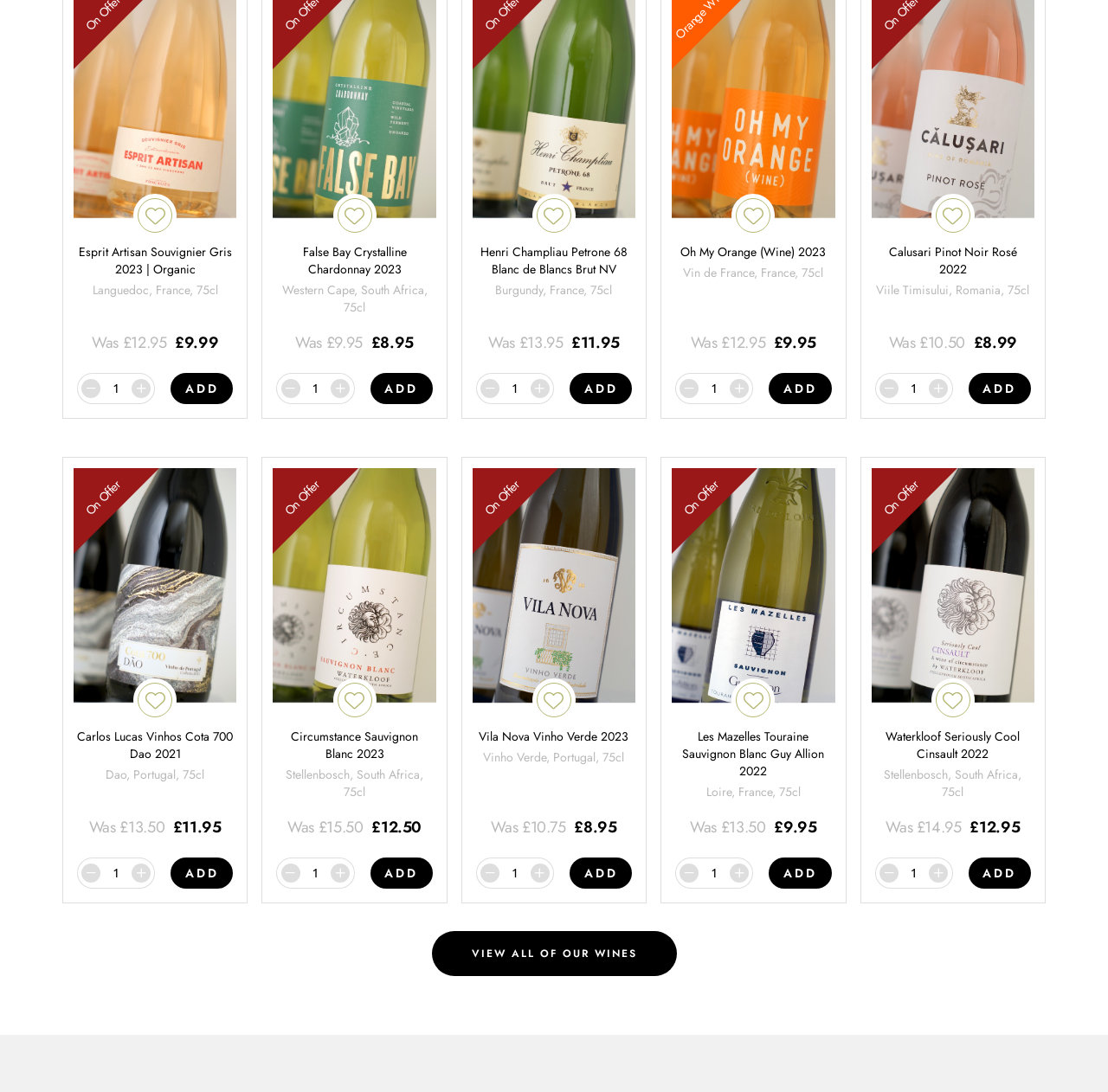Determine the bounding box coordinates of the clickable element to achieve the following action: 'Click the ADD button next to Calusari Pinot Noir Rosé 2022'. Provide the coordinates as four float values between 0 and 1, formatted as [left, top, right, bottom].

[0.874, 0.342, 0.93, 0.37]